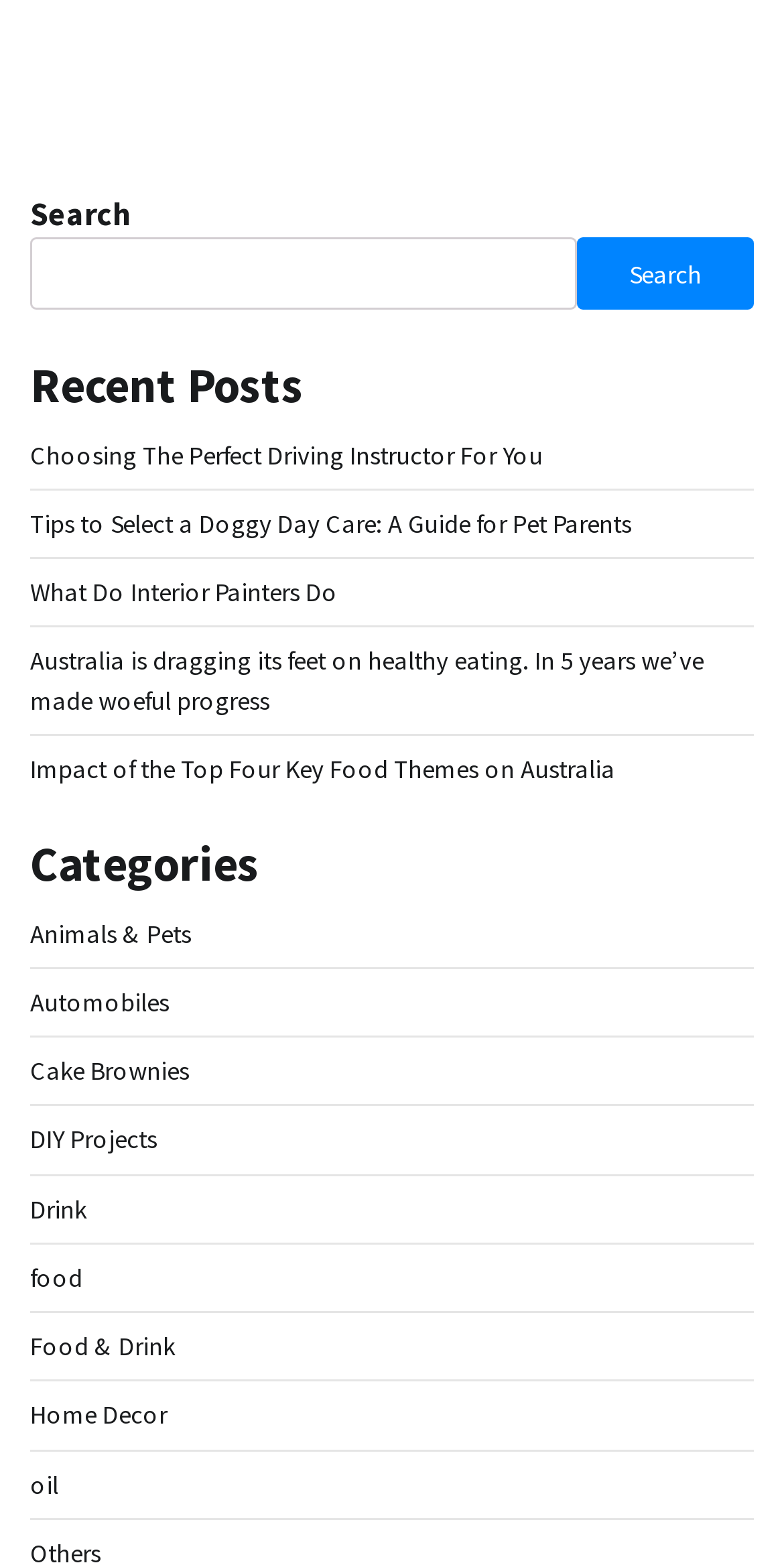Answer the question below using just one word or a short phrase: 
What is the title of the first recent post?

Choosing The Perfect Driving Instructor For You